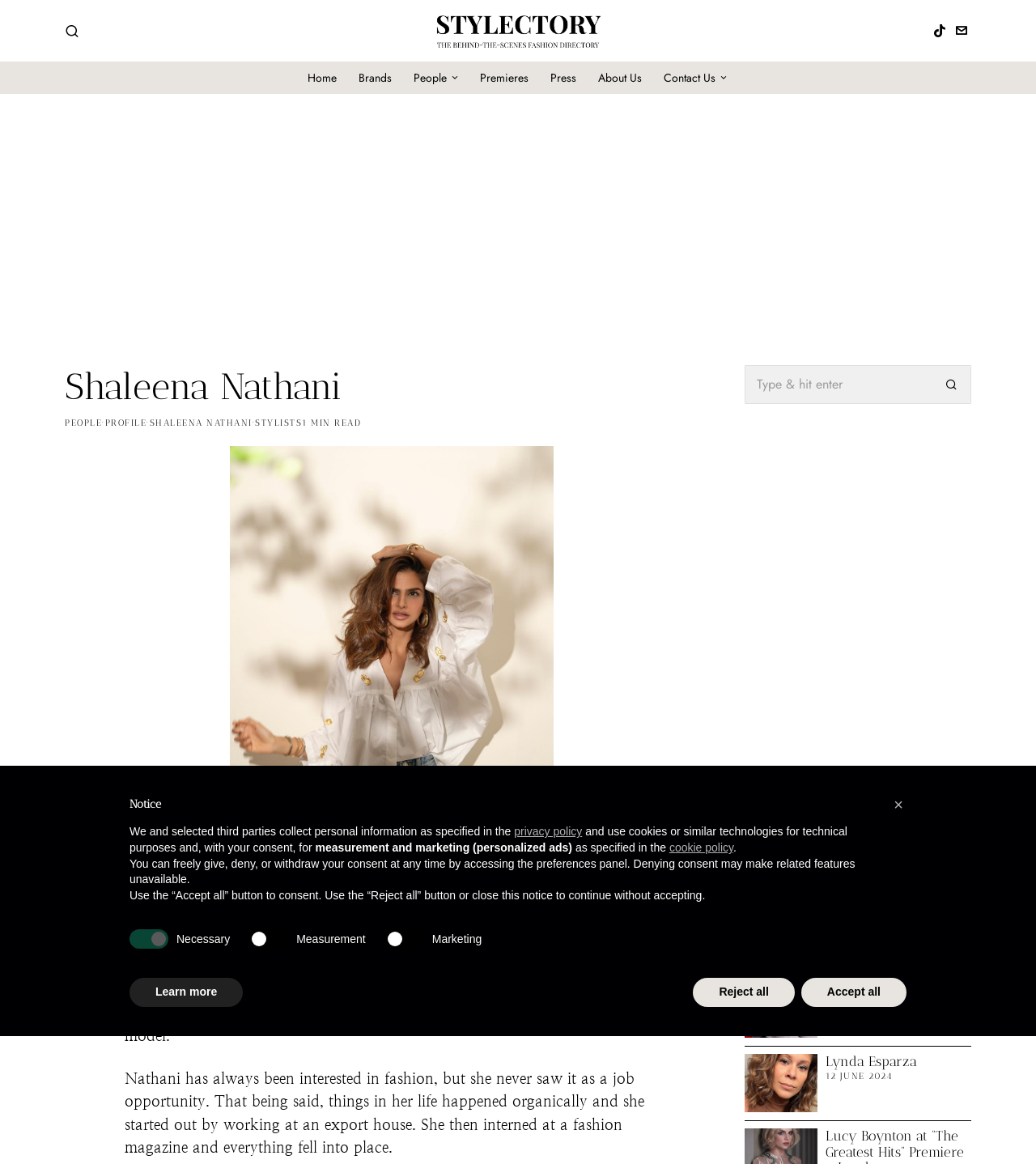How many social media links are available?
Please provide a comprehensive answer to the question based on the webpage screenshot.

There are two social media links available, one for Tiktok and one for Email, which are located at the top right of the webpage.